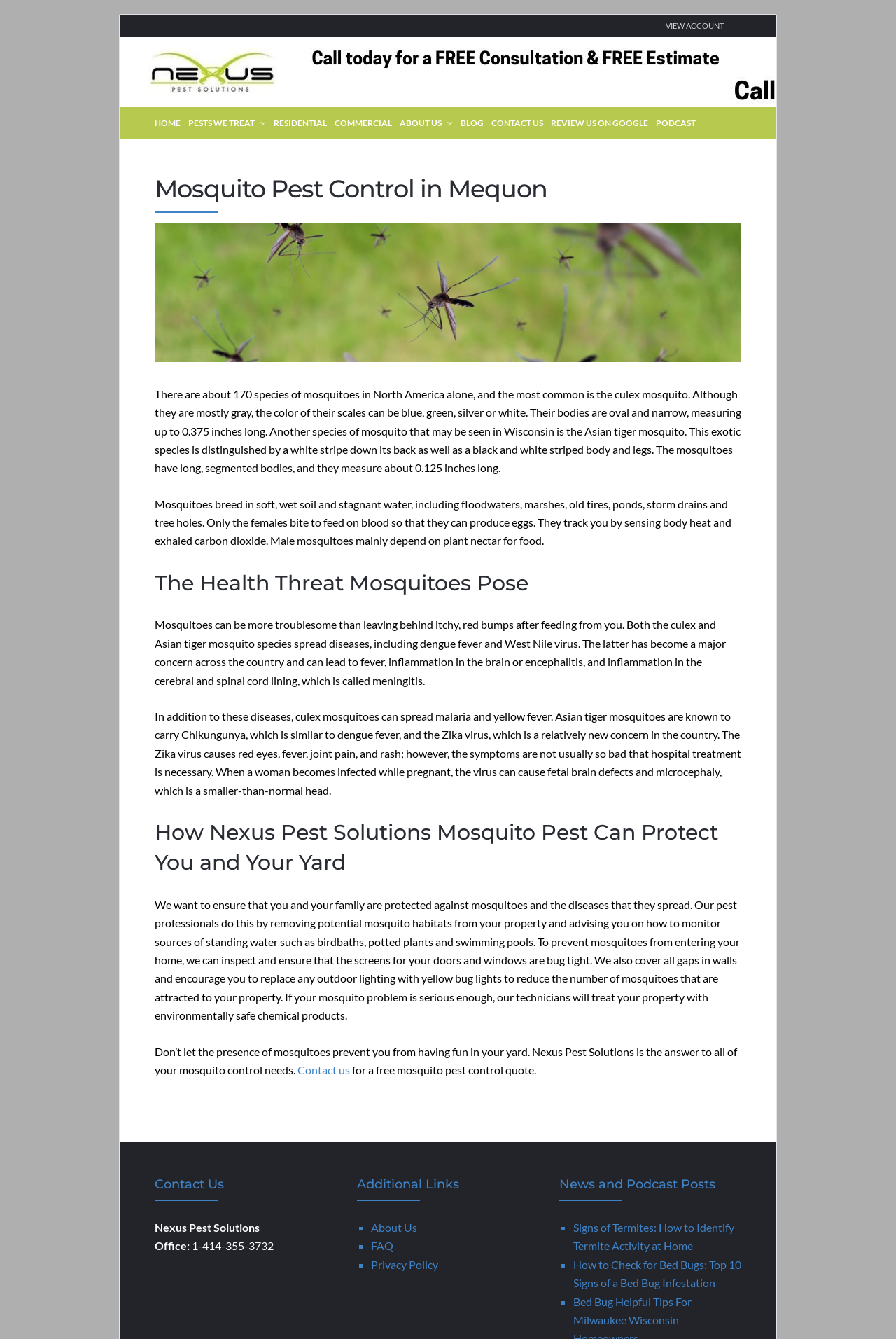Answer the question using only one word or a concise phrase: What is the purpose of Nexus Pest Solutions?

To protect against mosquitoes